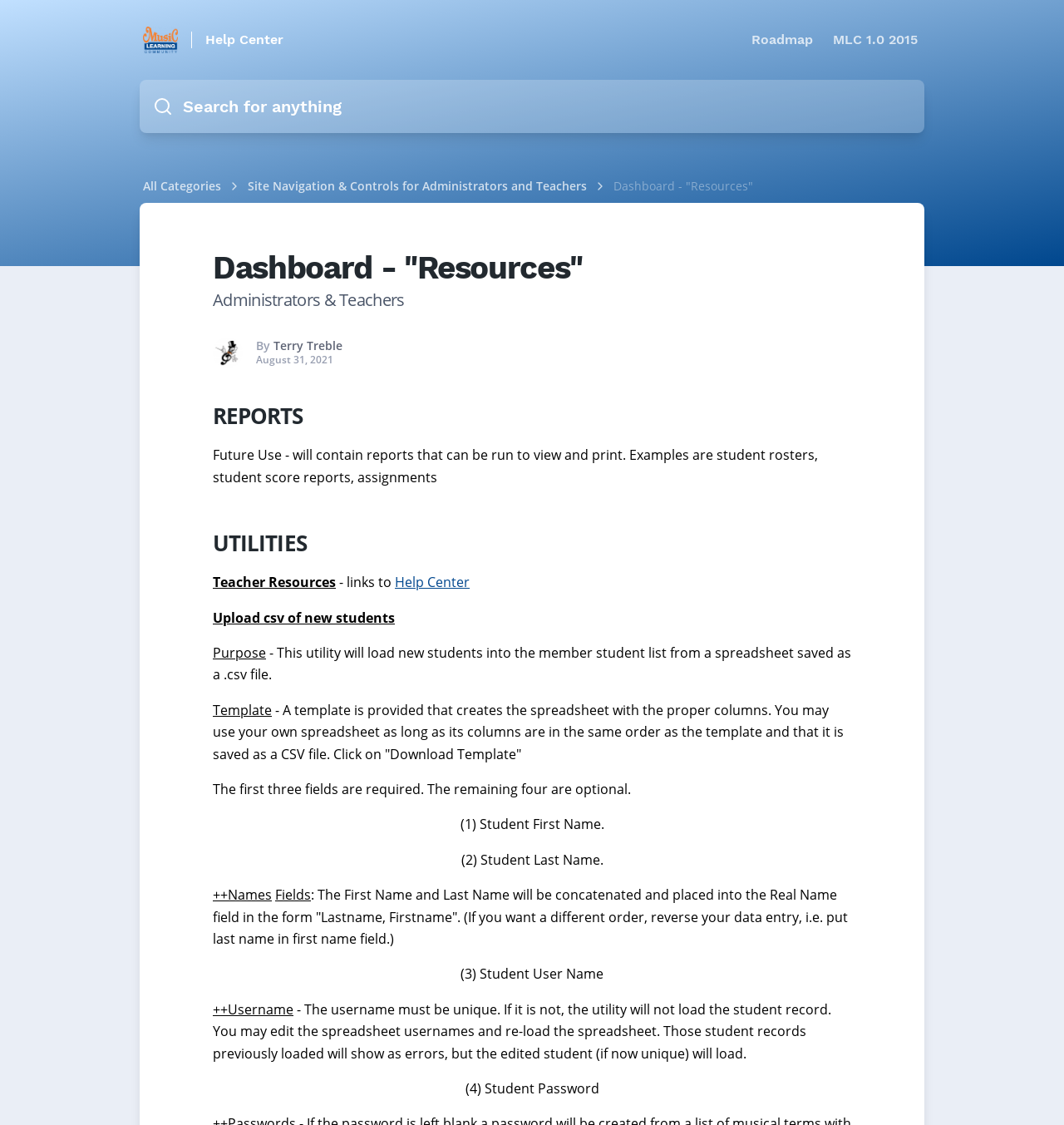Show the bounding box coordinates for the element that needs to be clicked to execute the following instruction: "Click on Upload csv of new students". Provide the coordinates in the form of four float numbers between 0 and 1, i.e., [left, top, right, bottom].

[0.2, 0.541, 0.371, 0.557]